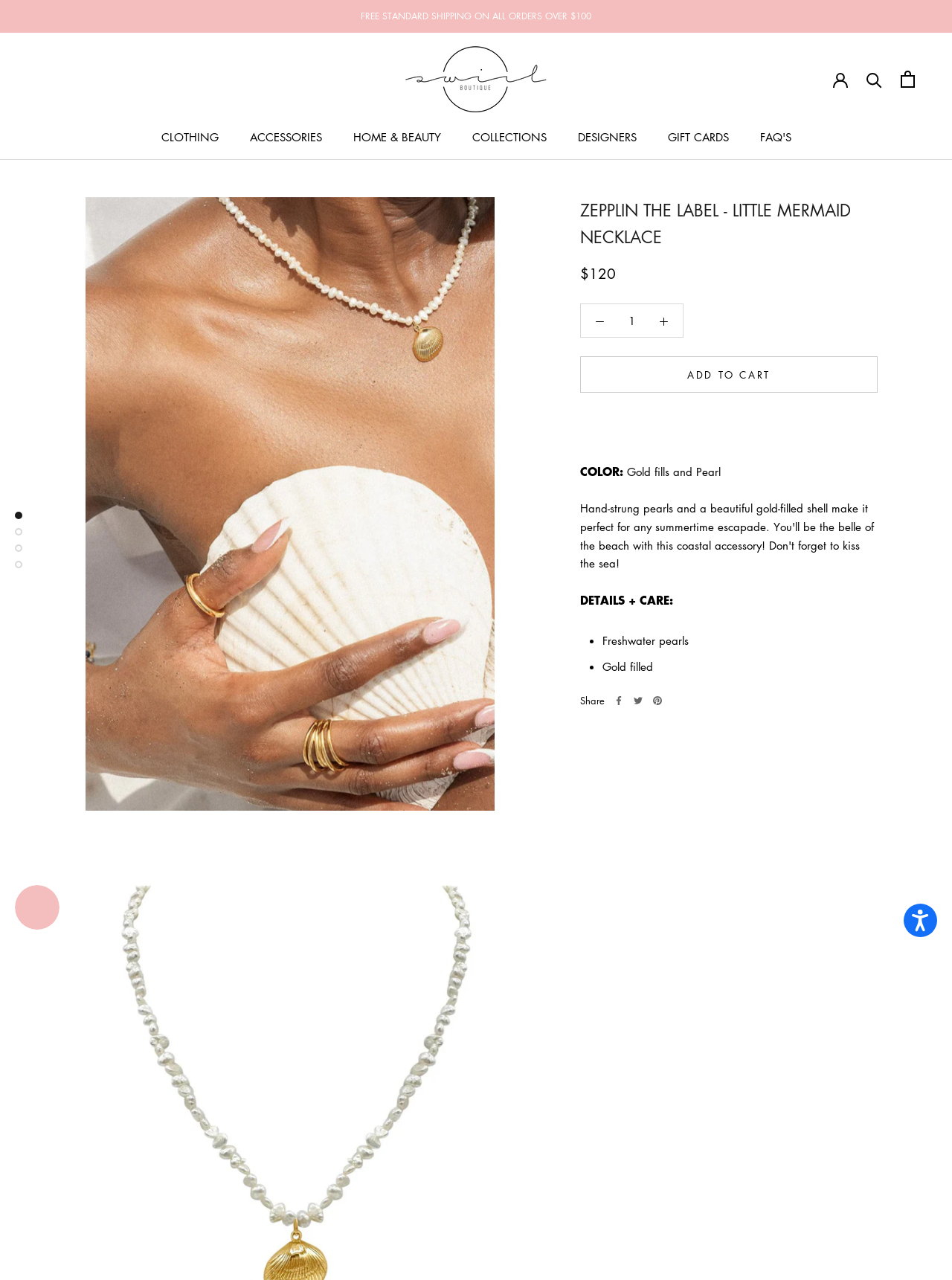Write a detailed summary of the webpage, including text, images, and layout.

This webpage is an e-commerce product page for a necklace called "ZEPPLIN THE LABEL - LITTLE MERMAID NECKLACE" from the online boutique "swirlboutique". 

At the top of the page, there are several links for accessibility options, navigation, and skipping to different sections of the page. Below that, there is a prominent banner announcing free standard shipping on all orders over $100.

The main navigation menu is located at the top center of the page, with links to different categories such as clothing, accessories, home and beauty, collections, designers, and gift cards.

On the right side of the page, there is a search bar and a link to open the shopping cart. 

The product information is displayed in the center of the page. There is a large image of the necklace, followed by the product name and price, which is $120. Below that, there is a button to add the product to the cart.

The product description is divided into sections, including details about the color, which is gold fills and pearl, and care instructions. There is also a list of features, including freshwater pearls and gold filled materials.

At the bottom of the product information section, there are links to share the product on social media platforms such as Facebook, Twitter, and Pinterest.

Finally, at the very bottom of the page, there is an iframe for the Smile.io Rewards Program Launcher.